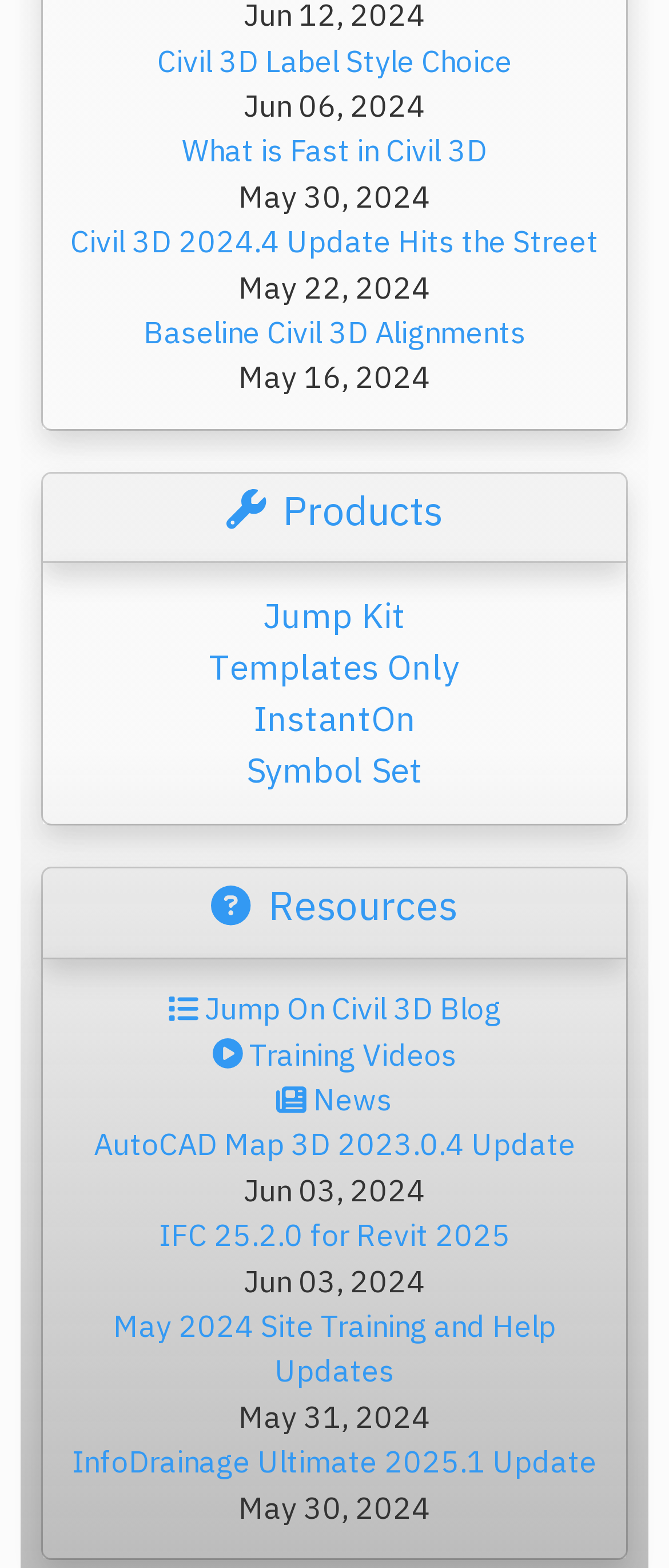What is the latest update mentioned?
Please give a well-detailed answer to the question.

The webpage mentions several updates, but the latest one mentioned is the Civil 3D 2024.4 Update, which is dated May 22, 2024.